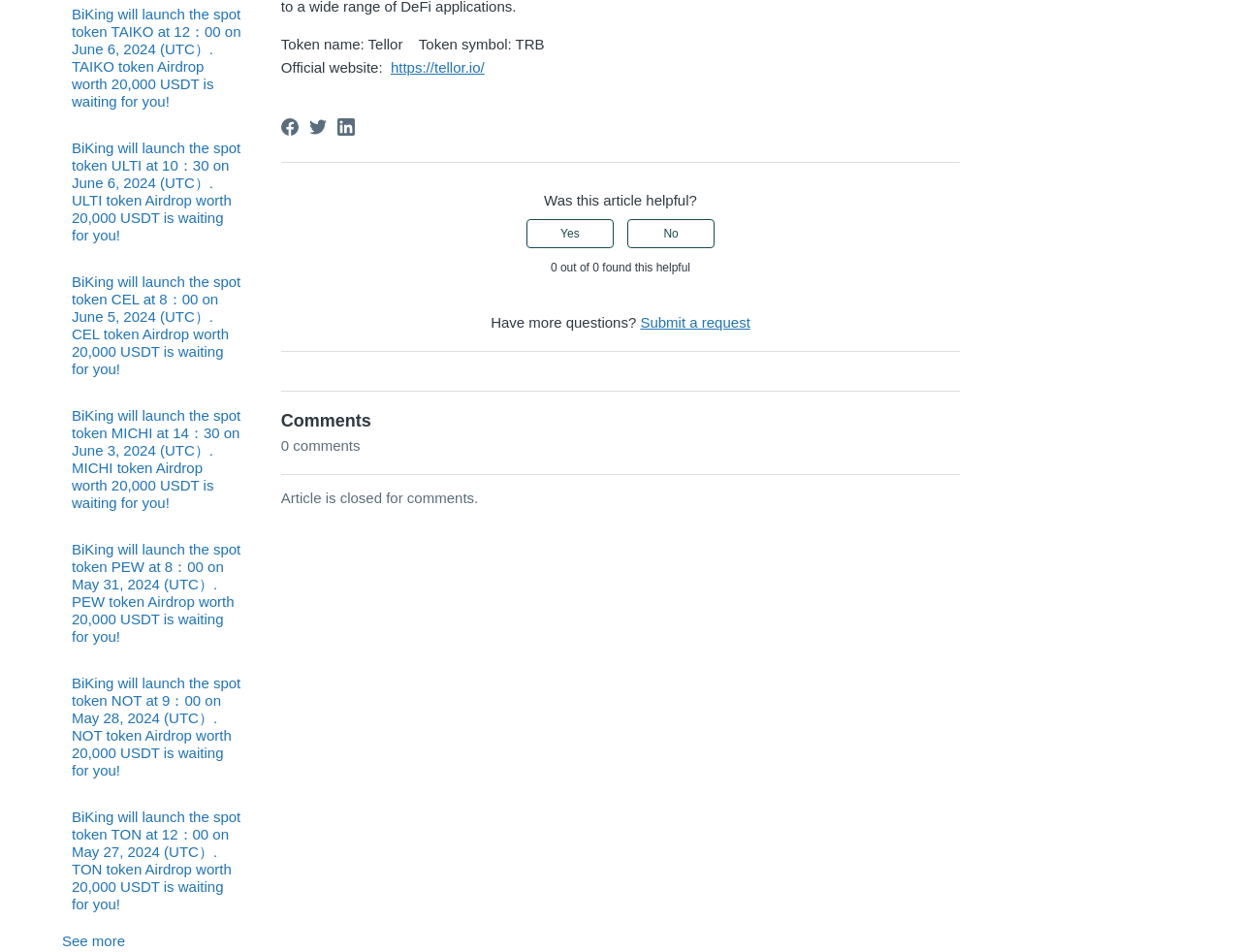Locate the bounding box coordinates for the element described below: "See more". The coordinates must be four float values between 0 and 1, formatted as [left, top, right, bottom].

[0.05, 0.98, 0.101, 0.997]